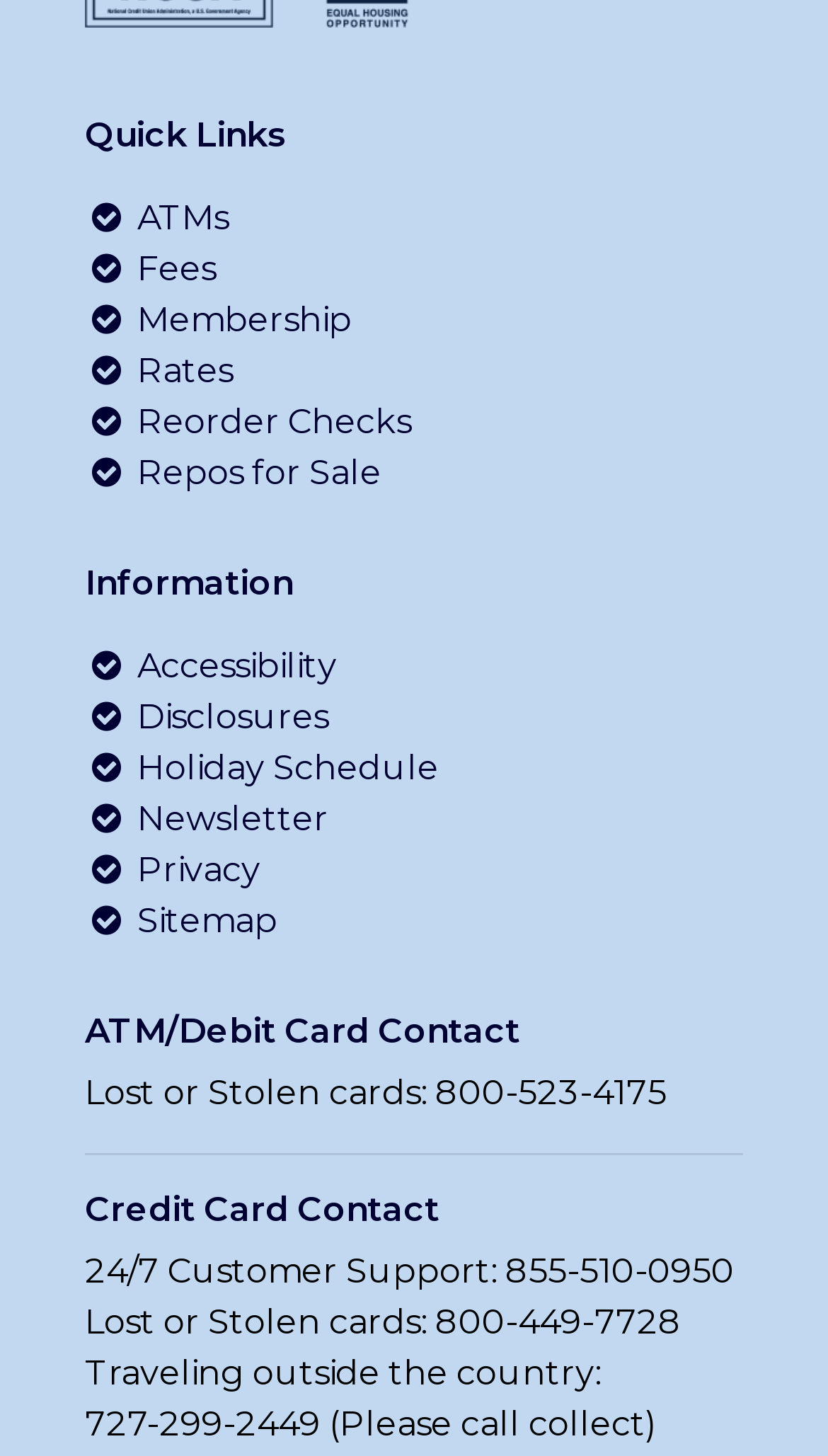Determine the bounding box coordinates of the clickable area required to perform the following instruction: "Click on ATMs". The coordinates should be represented as four float numbers between 0 and 1: [left, top, right, bottom].

[0.103, 0.132, 0.276, 0.167]